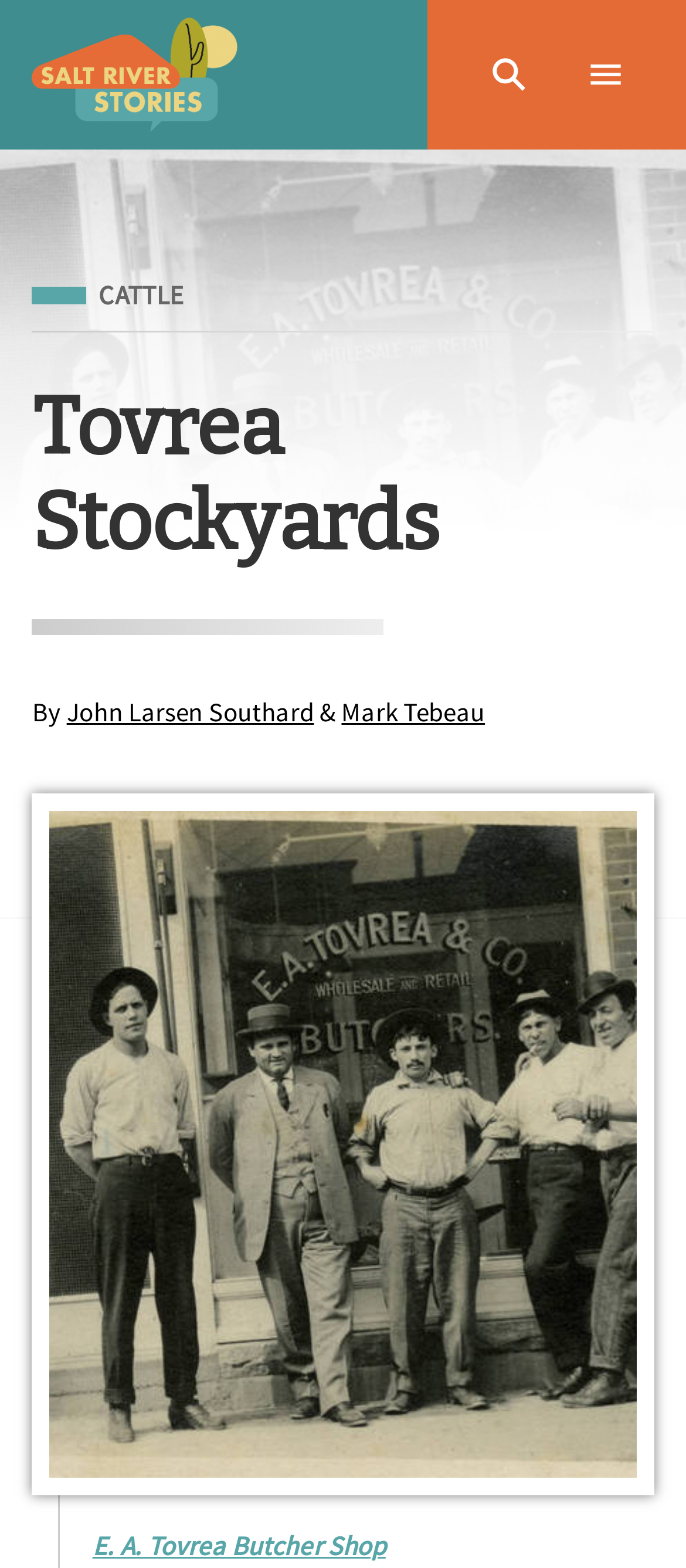Determine the bounding box coordinates of the clickable area required to perform the following instruction: "search for something". The coordinates should be represented as four float numbers between 0 and 1: [left, top, right, bottom].

[0.678, 0.027, 0.803, 0.068]